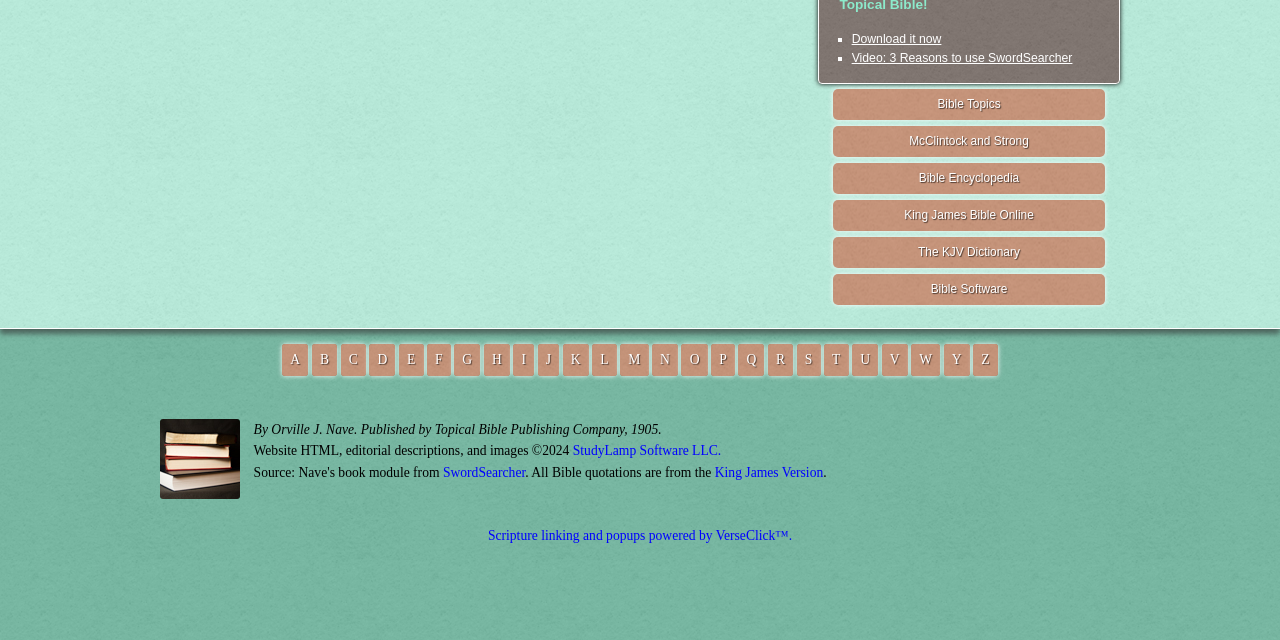Given the webpage screenshot, identify the bounding box of the UI element that matches this description: "King James Bible Online".

[0.651, 0.313, 0.863, 0.361]